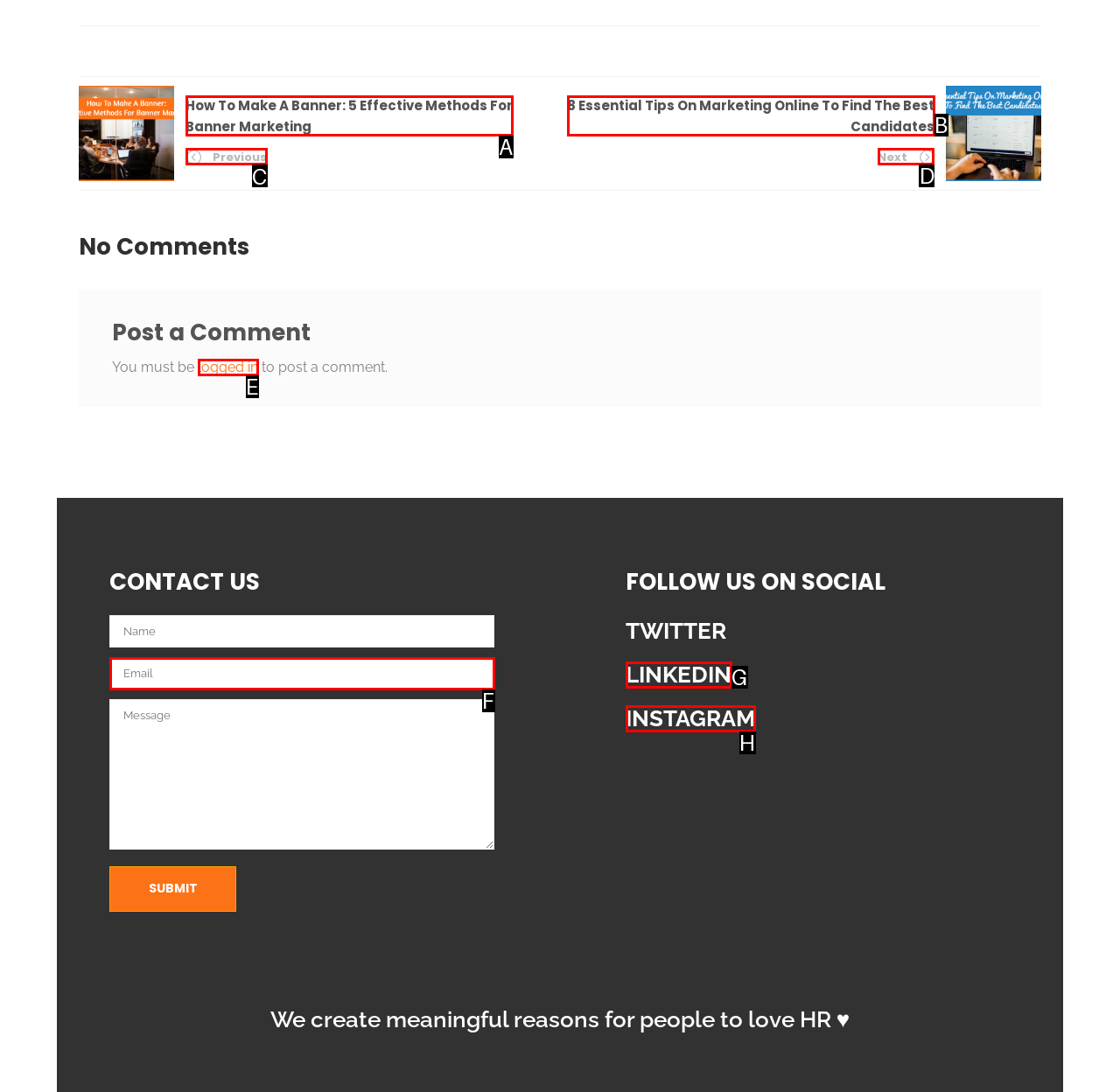Select the HTML element that should be clicked to accomplish the task: Click on the 'Next' link Reply with the corresponding letter of the option.

D